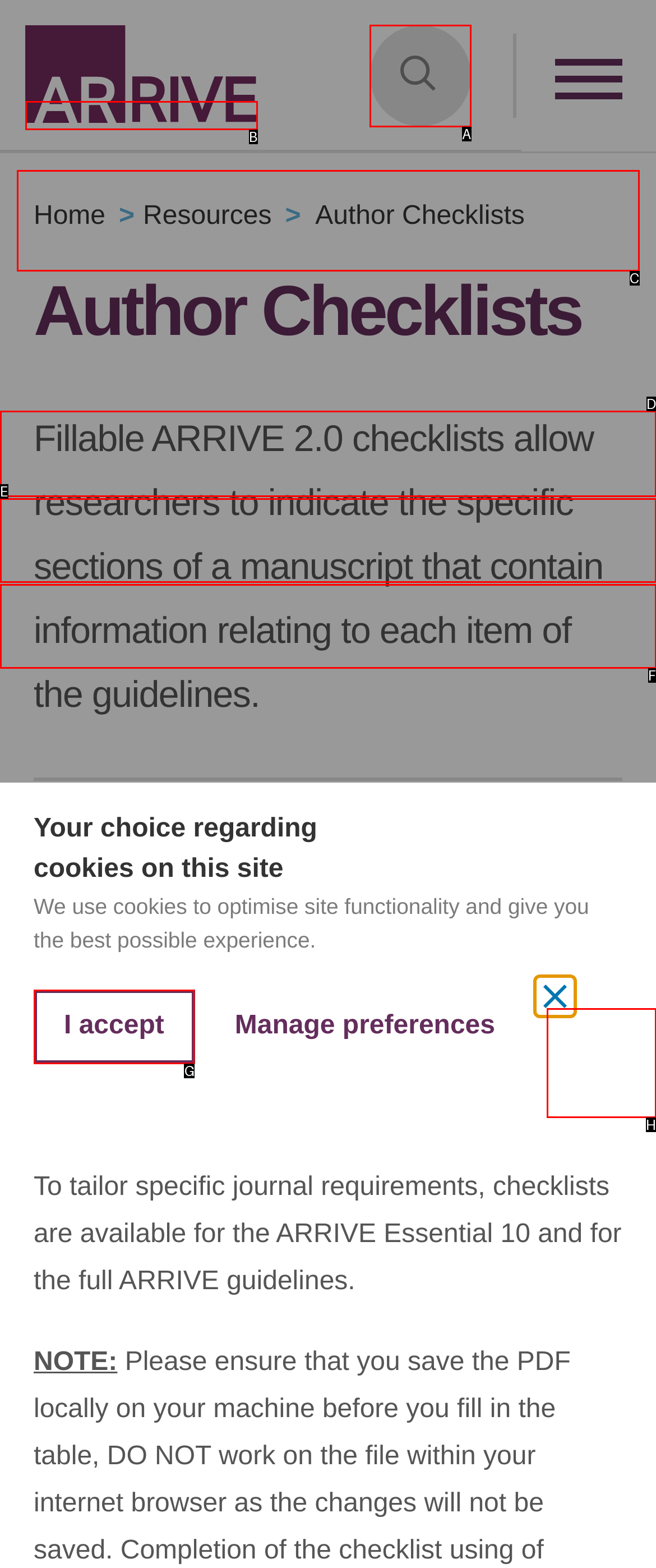Which lettered option should I select to achieve the task: Toggle Search according to the highlighted elements in the screenshot?

A